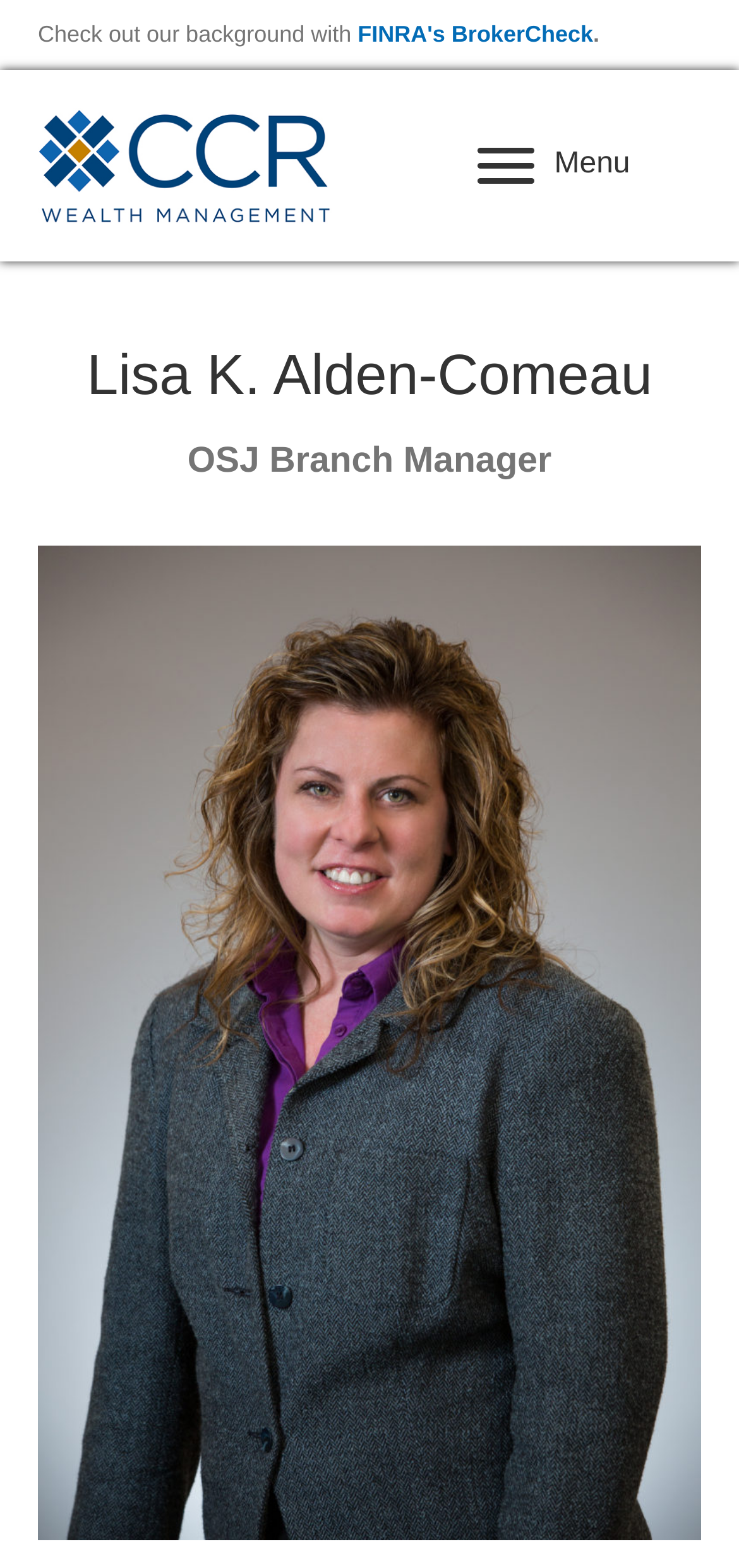What is the name of the organization that Lisa is a member of?
Based on the image, provide a one-word or brief-phrase response.

National Society of Compliance Professionals